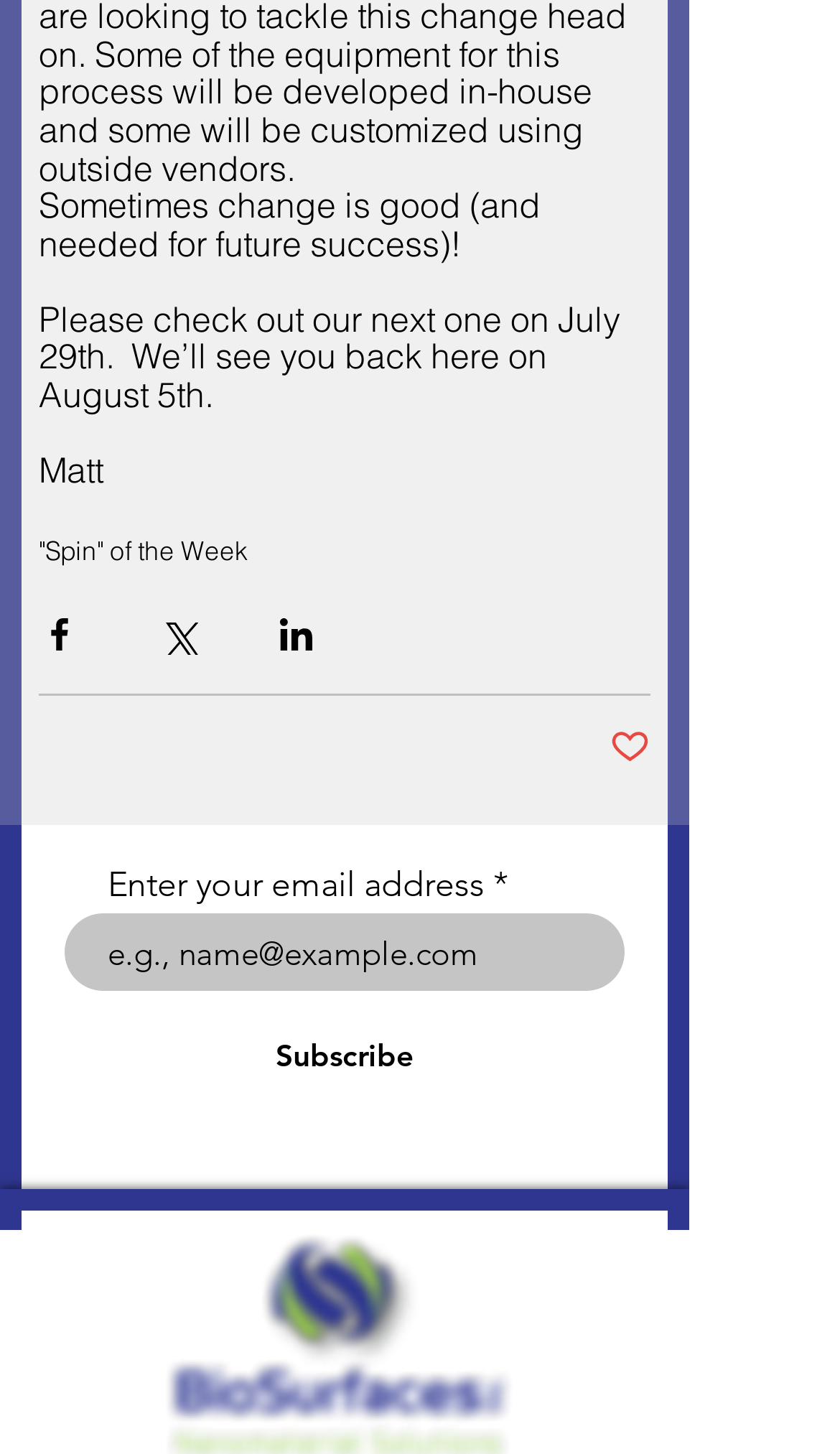Given the following UI element description: "Post not marked as liked", find the bounding box coordinates in the webpage screenshot.

[0.726, 0.5, 0.774, 0.531]